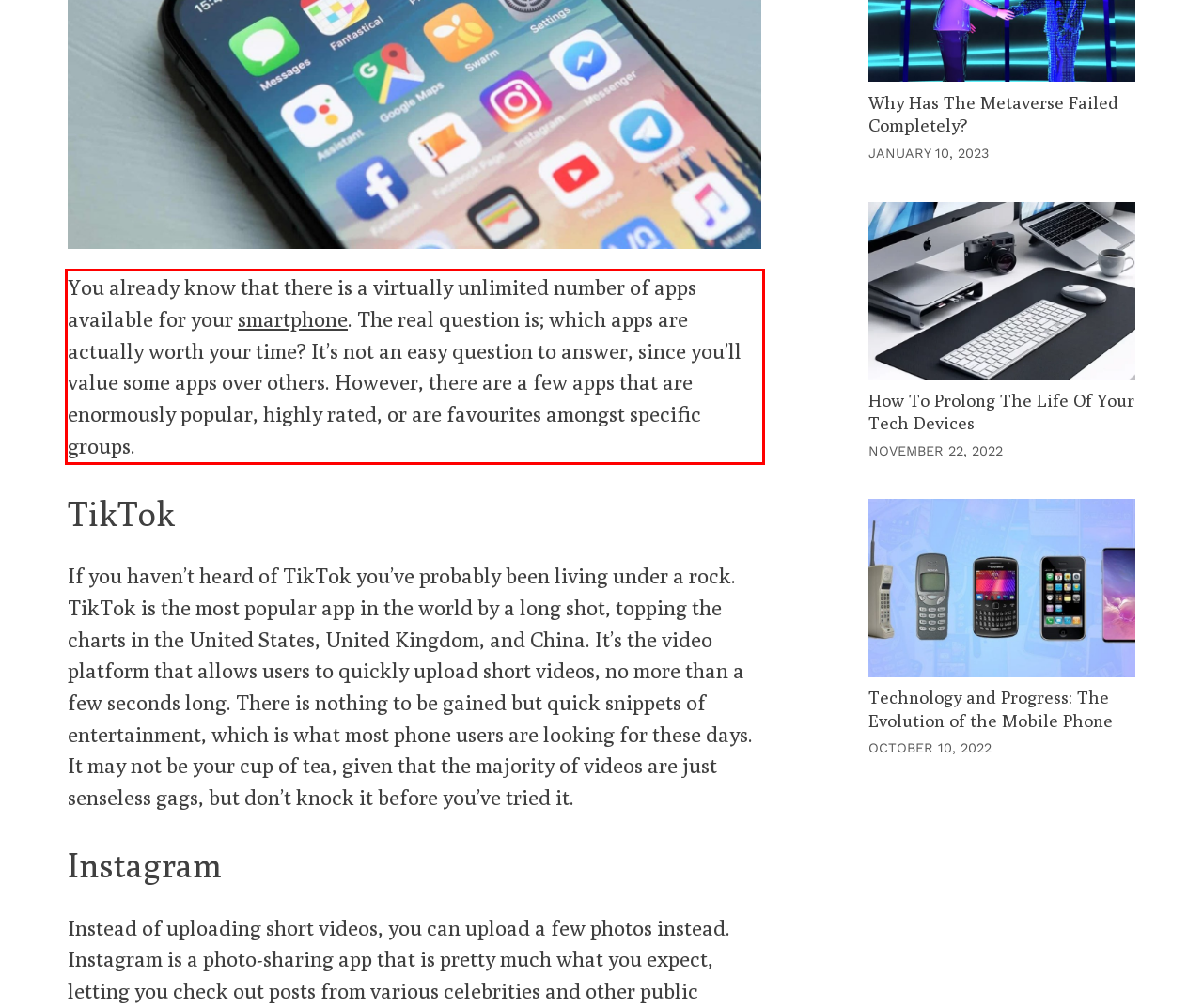Using the webpage screenshot, recognize and capture the text within the red bounding box.

You already know that there is a virtually unlimited number of apps available for your smartphone. The real question is; which apps are actually worth your time? It’s not an easy question to answer, since you’ll value some apps over others. However, there are a few apps that are enormously popular, highly rated, or are favourites amongst specific groups.